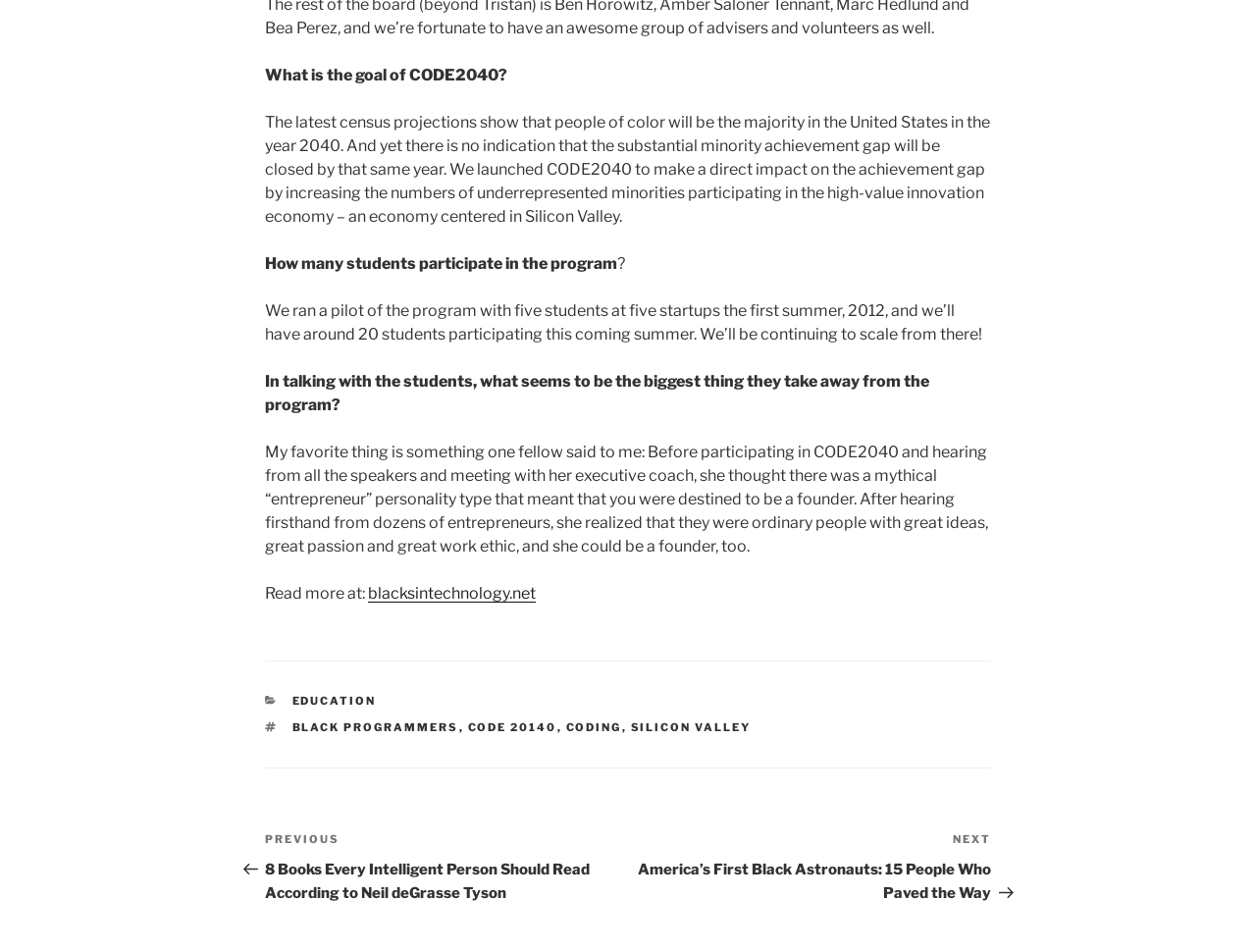What is the goal of CODE2040?
By examining the image, provide a one-word or phrase answer.

To close the minority achievement gap